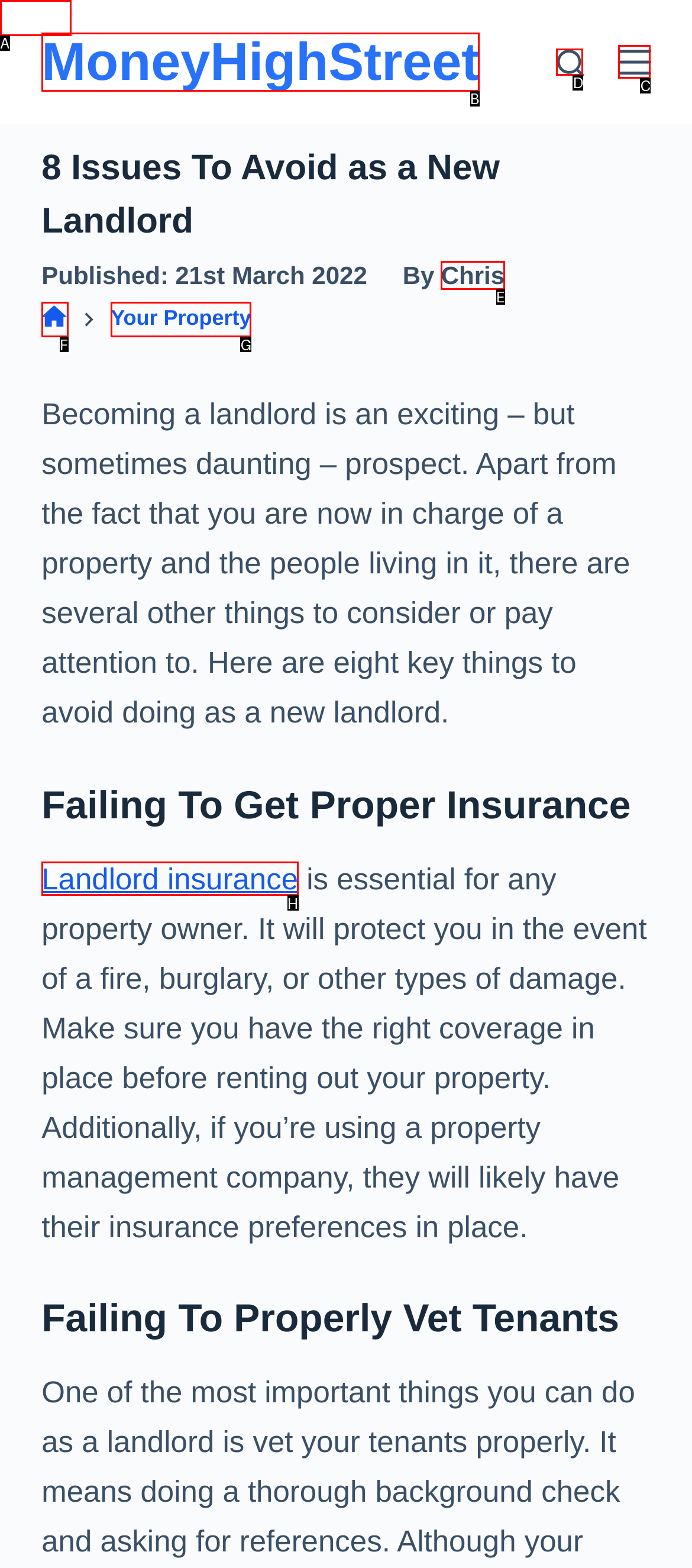Determine the right option to click to perform this task: click the 'Menu' button
Answer with the correct letter from the given choices directly.

C